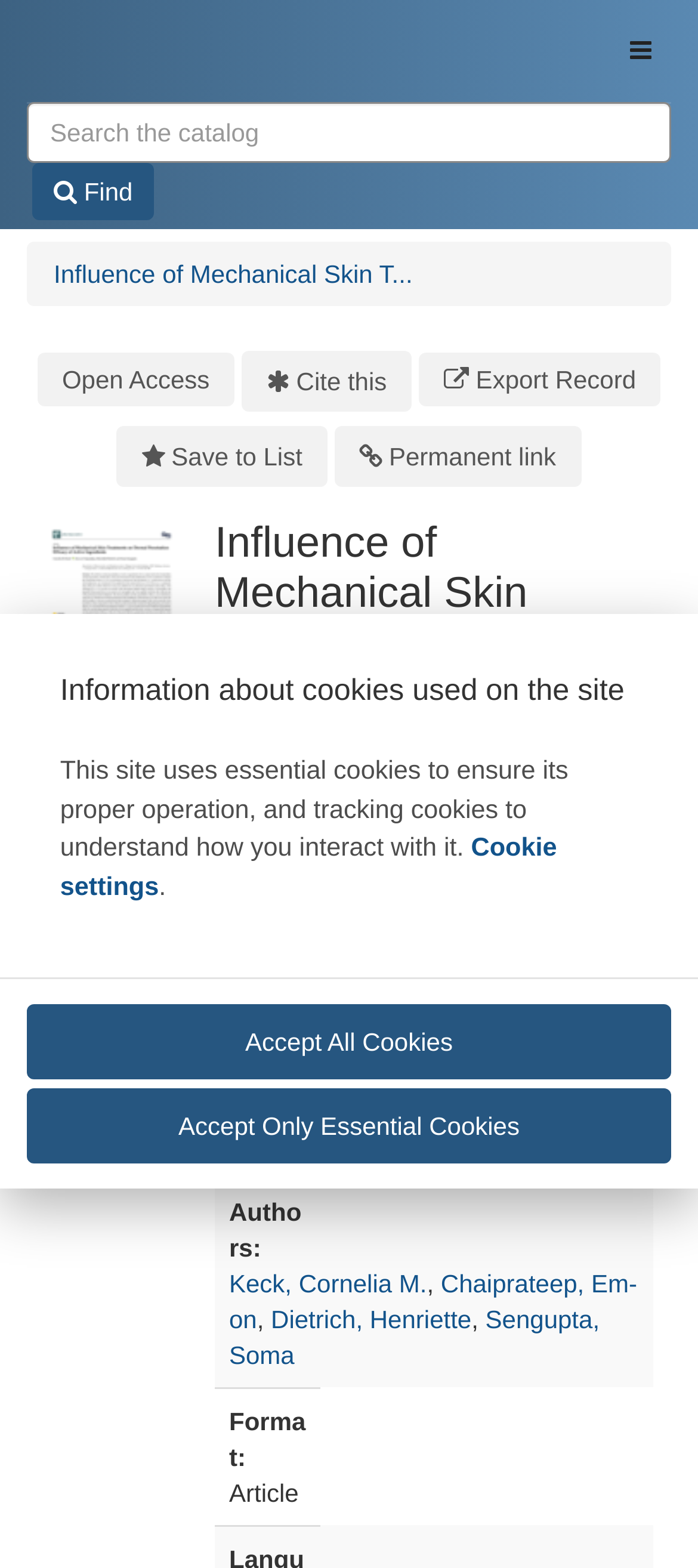Pinpoint the bounding box coordinates of the clickable element needed to complete the instruction: "Find a publication". The coordinates should be provided as four float numbers between 0 and 1: [left, top, right, bottom].

[0.046, 0.104, 0.221, 0.14]